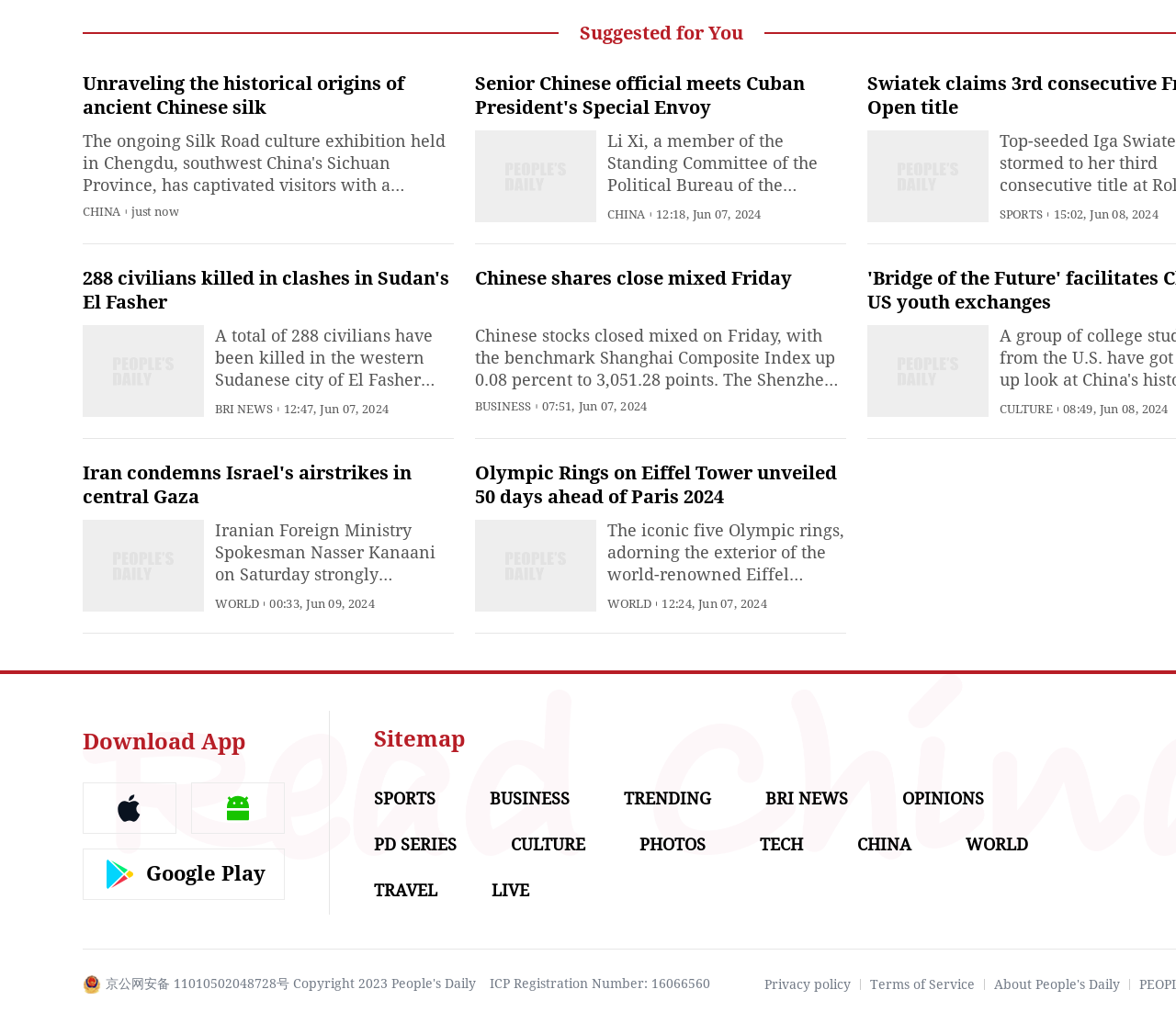Based on the element description Privacy policy, identify the bounding box coordinates for the UI element. The coordinates should be in the format (top-left x, top-left y, bottom-right x, bottom-right y) and within the 0 to 1 range.

[0.65, 0.955, 0.723, 0.969]